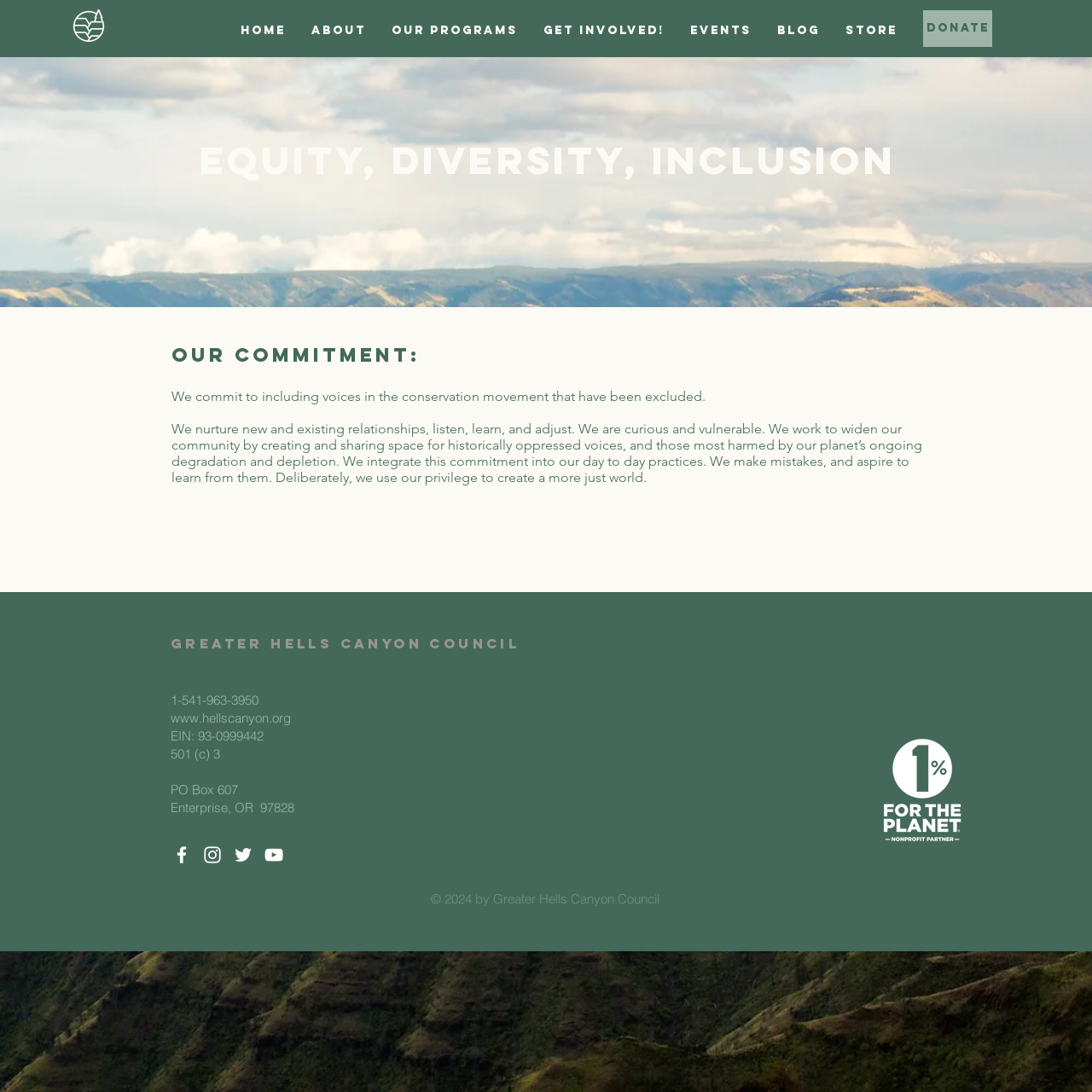What social media platforms does the organization have?
Please respond to the question with a detailed and well-explained answer.

I found the answer by looking at the list element with the text 'Social Bar' and its child link elements with the text 'White Facebook Icon', 'Instagram', 'White Twitter Icon', and 'YouTube'.